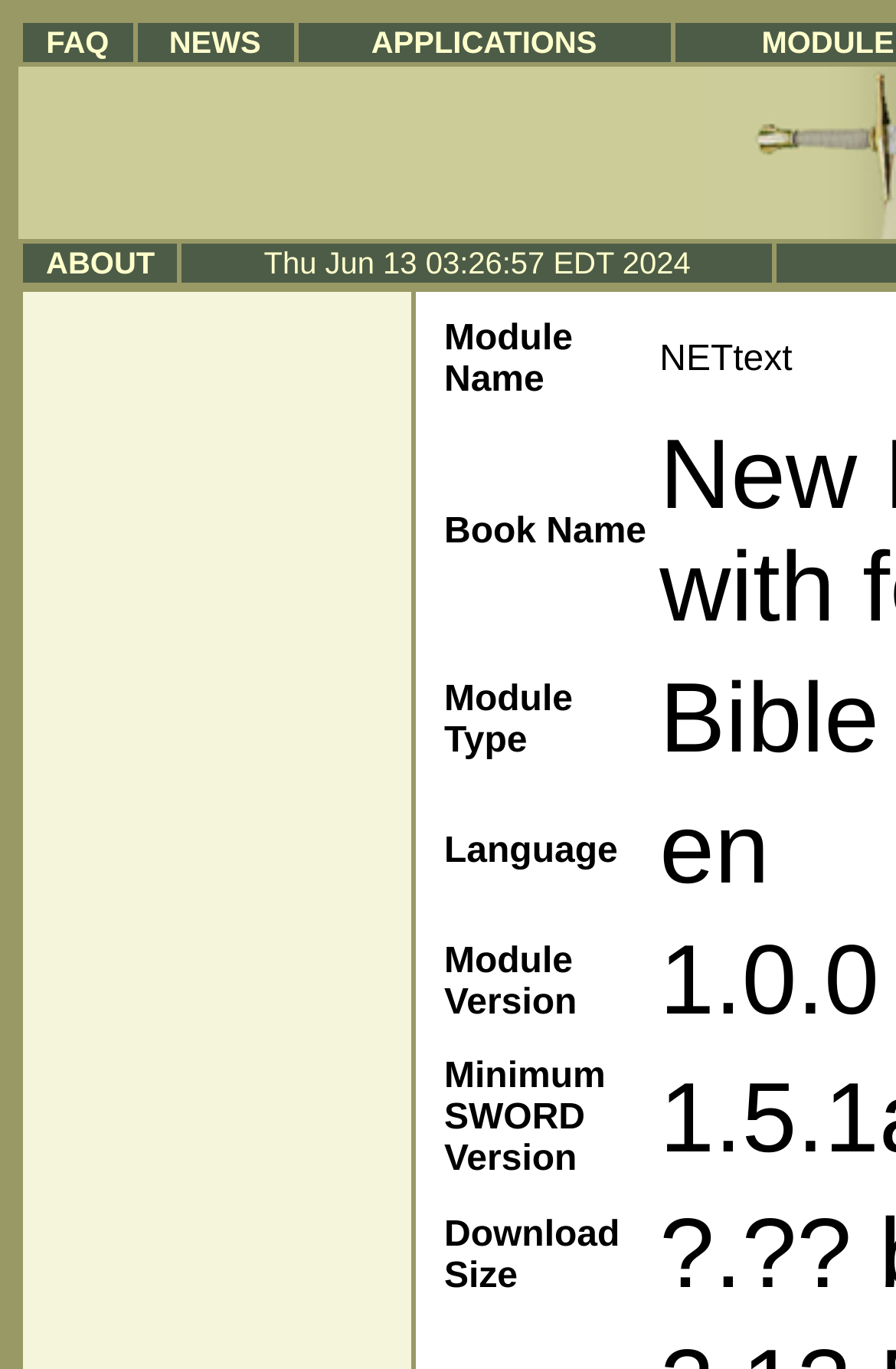What information is displayed in the table on the webpage?
Provide a fully detailed and comprehensive answer to the question.

By examining the LayoutTable and LayoutTableCell elements, I determined that the table on the webpage displays information about modules, including Module Name, Book Name, Module Type, Language, Module Version, Minimum SWORD Version, and Download Size.